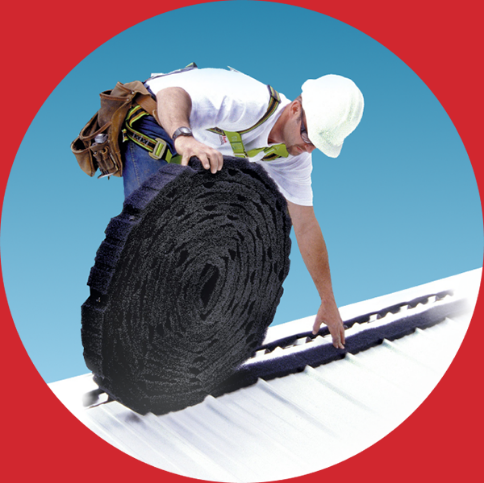Please respond to the question using a single word or phrase:
What color is the roof surface?

White